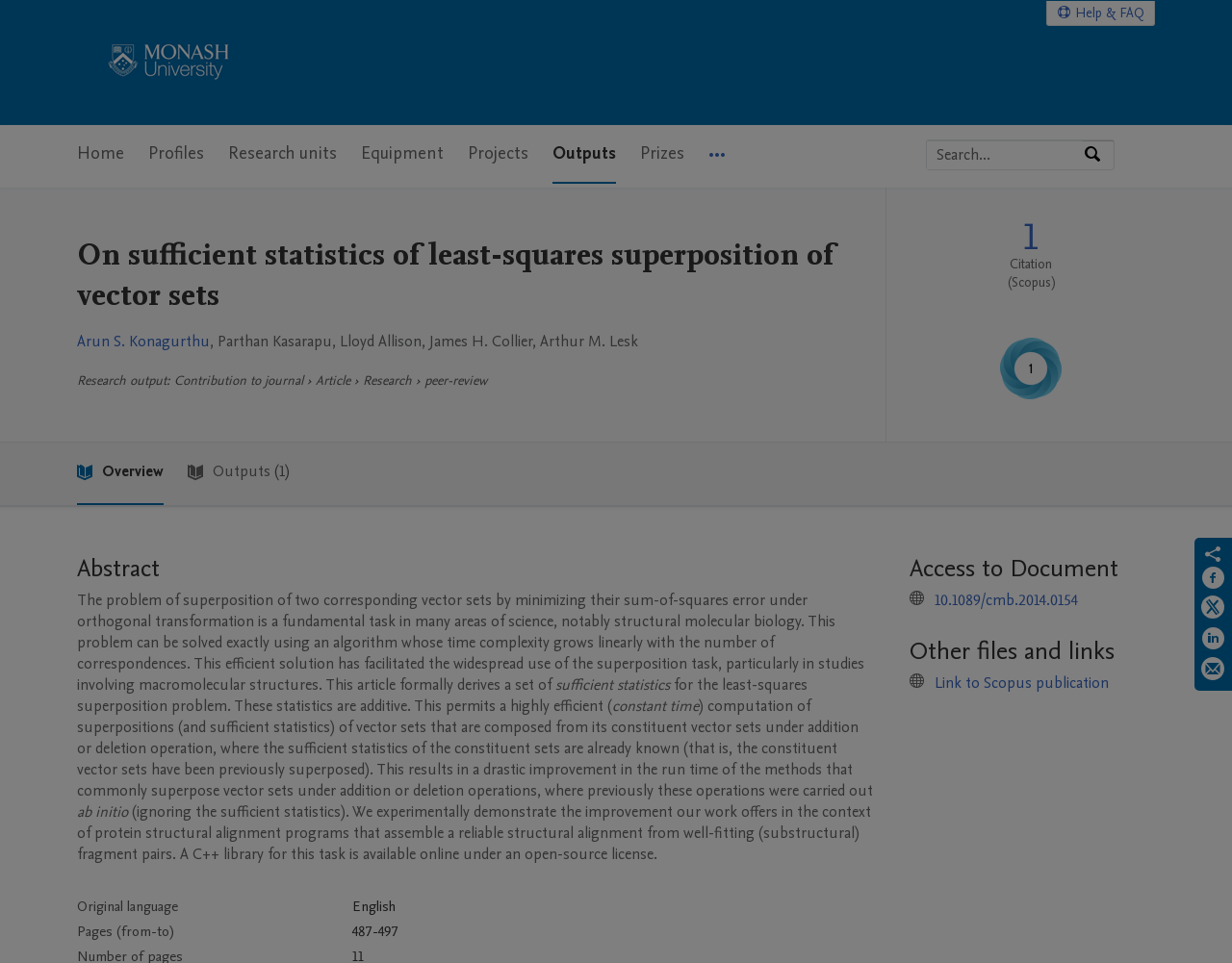What is the research output about?
Please describe in detail the information shown in the image to answer the question.

I found the answer by reading the abstract section, which describes the research output as being about the least-squares superposition of vector sets.